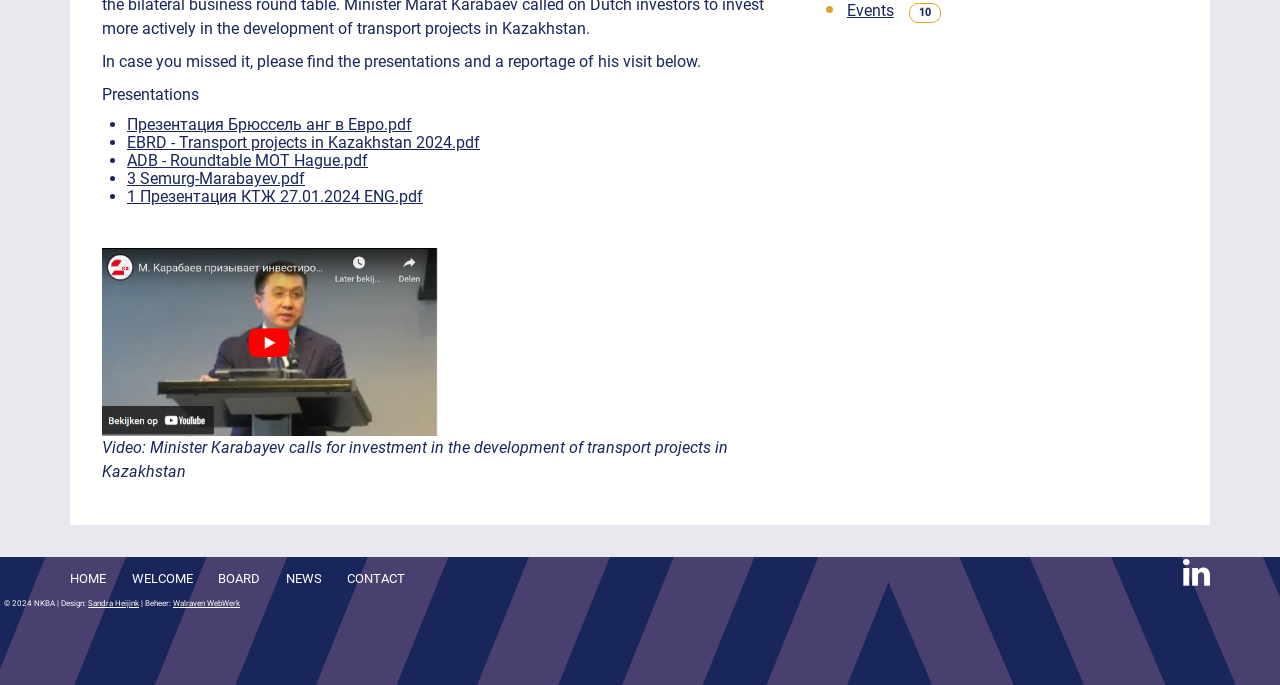Using the provided element description, identify the bounding box coordinates as (top-left x, top-left y, bottom-right x, bottom-right y). Ensure all values are between 0 and 1. Description: Blog

None